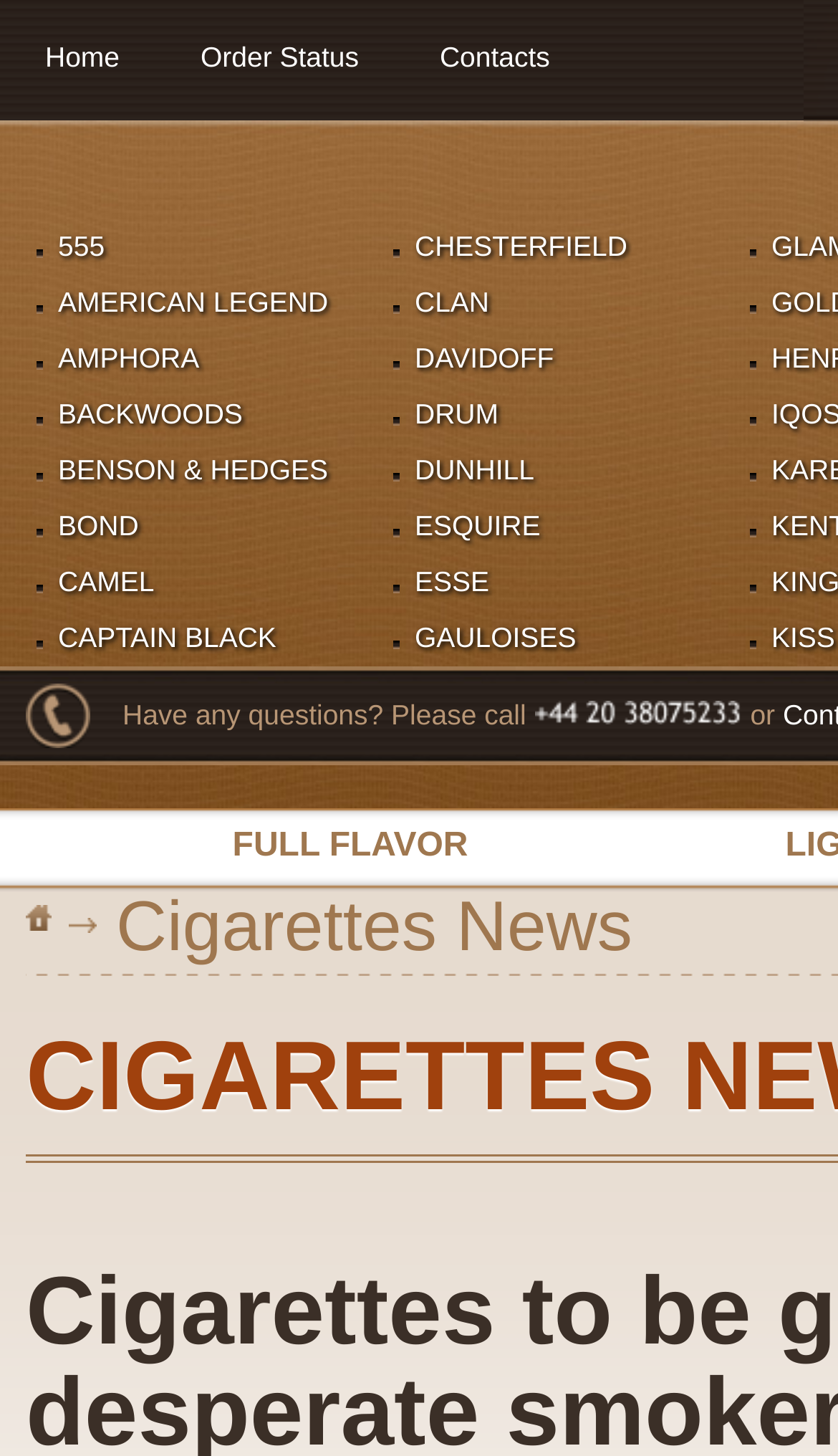Kindly respond to the following question with a single word or a brief phrase: 
What is the purpose of the '555' link?

Unknown